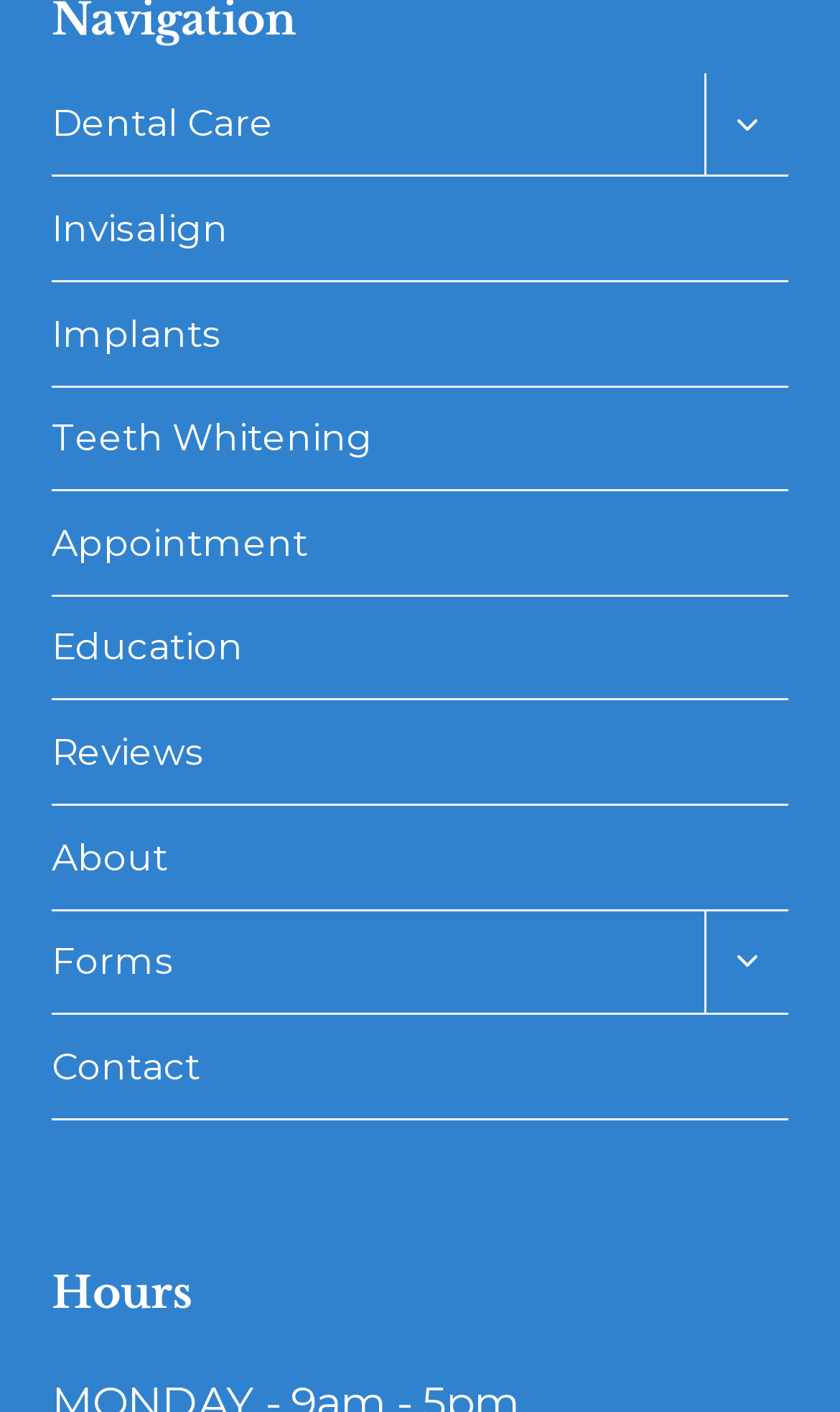Identify the bounding box coordinates for the element you need to click to achieve the following task: "Toggle the child menu". The coordinates must be four float values ranging from 0 to 1, formatted as [left, top, right, bottom].

[0.838, 0.052, 0.938, 0.126]